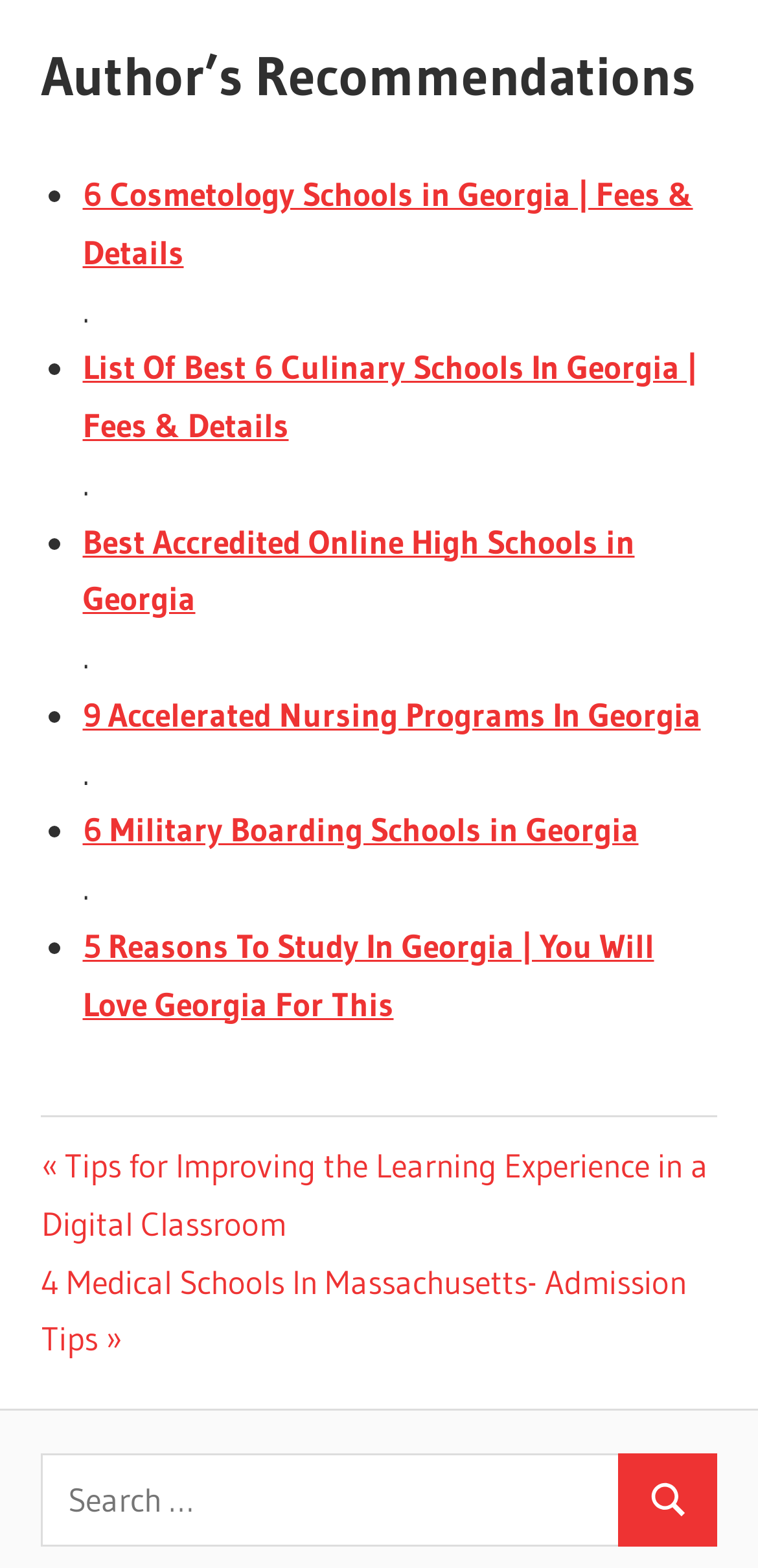Mark the bounding box of the element that matches the following description: "Search".

[0.816, 0.926, 0.946, 0.987]